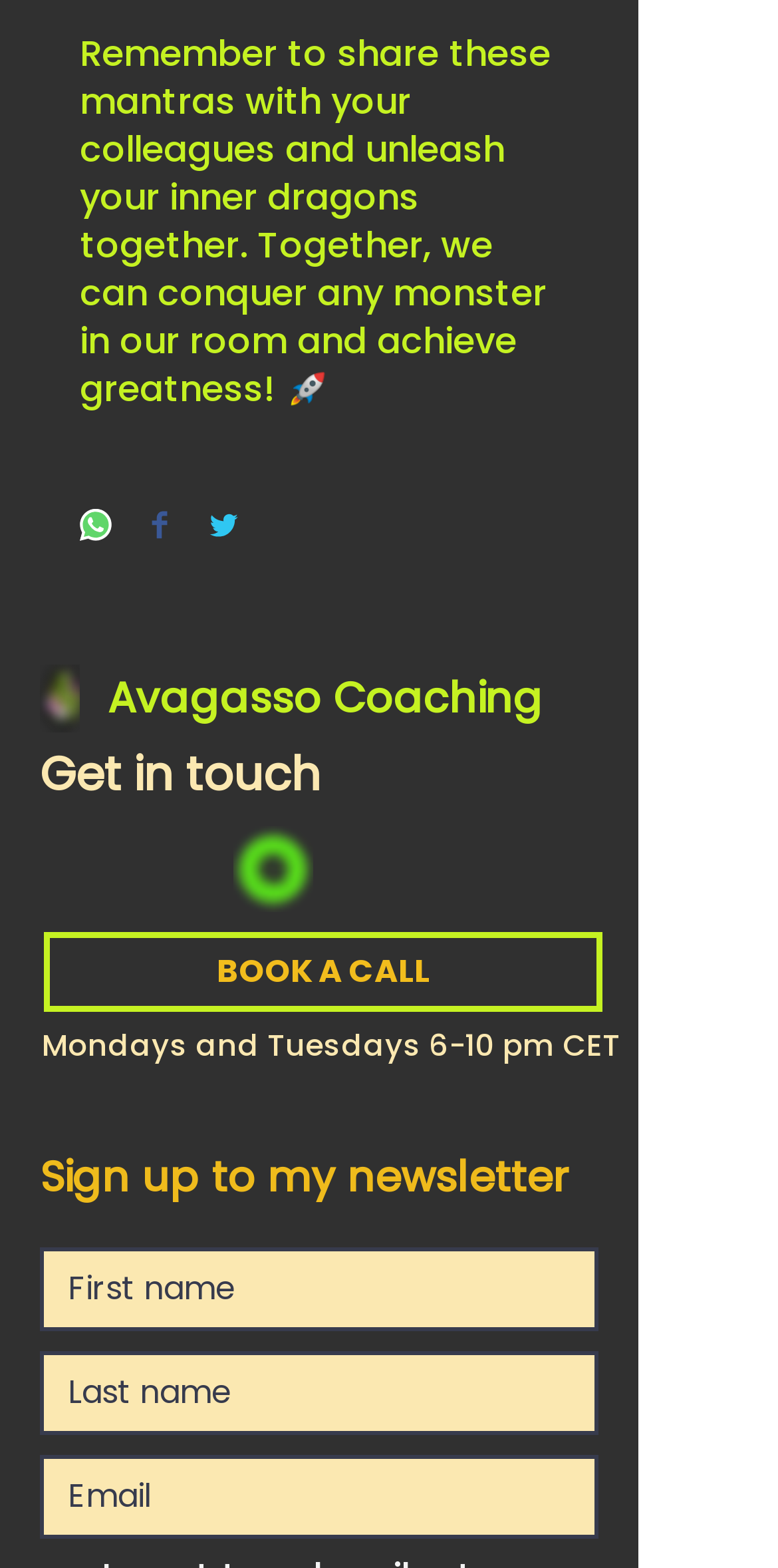Identify the bounding box coordinates of the region that needs to be clicked to carry out this instruction: "Enter first name". Provide these coordinates as four float numbers ranging from 0 to 1, i.e., [left, top, right, bottom].

[0.051, 0.796, 0.769, 0.849]